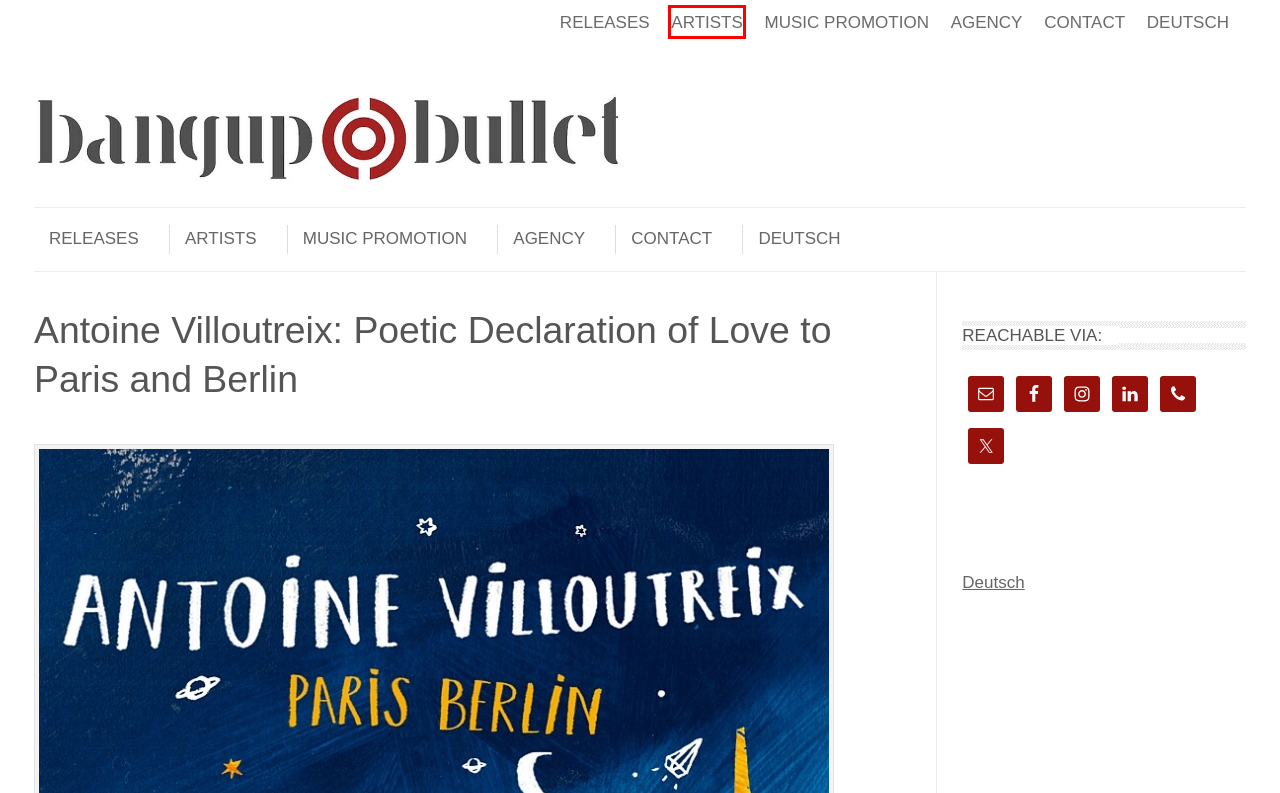You are given a screenshot of a webpage with a red rectangle bounding box. Choose the best webpage description that matches the new webpage after clicking the element in the bounding box. Here are the candidates:
A. Music Promotion for Independent Artists - bangup bullet
B. Artists and music are at the center of all PR activities - bangup bullet
C. bangup bullet - Discover more about the artist Antoine Villoutreix!
D. PR agency with focus on music promotion - bangup bullet
E. Releases by musicians of all kind of genres - bangup bullet
F. Liebeserklärung an Paris und Berlin von Antoine Villoutreix - bangup bullet
G. Nicht kategorisiert Archives – bangup bullet
H. Get in touch and learn more about music promotion - bangup bullet

B